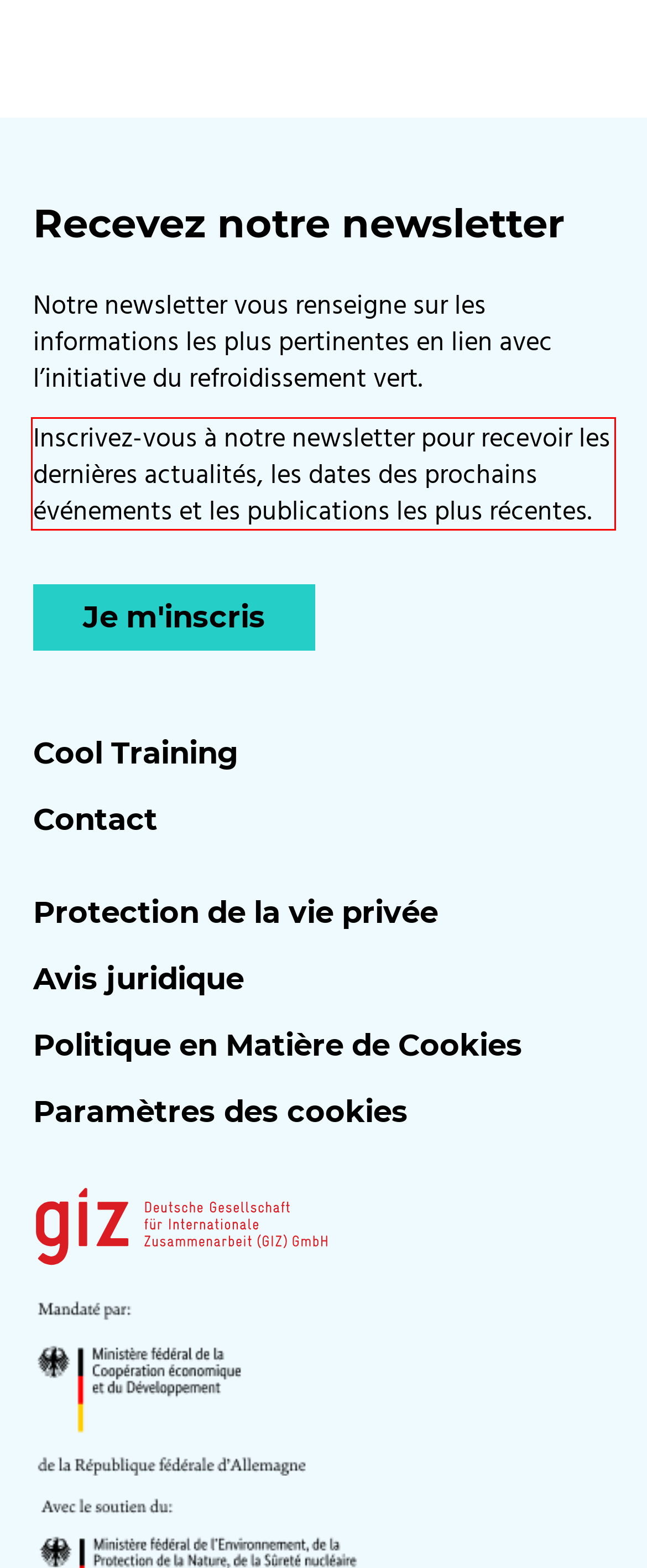Your task is to recognize and extract the text content from the UI element enclosed in the red bounding box on the webpage screenshot.

Inscrivez-vous à notre newsletter pour recevoir les dernières actualités, les dates des prochains événements et les publications les plus récentes.